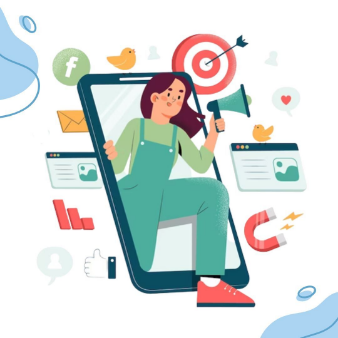What surrounds the woman?
Answer the question using a single word or phrase, according to the image.

digital marketing elements